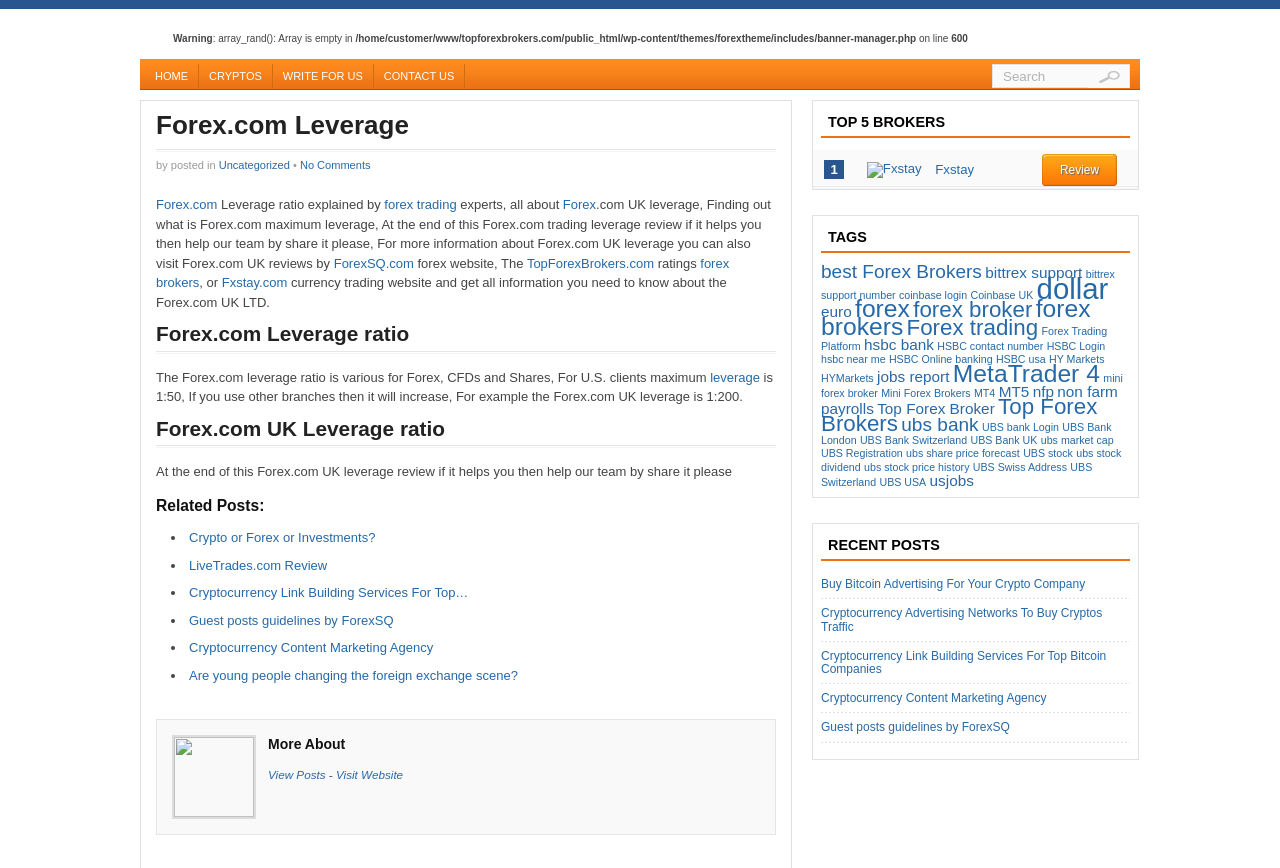Pinpoint the bounding box coordinates of the element you need to click to execute the following instruction: "Click on HOME". The bounding box should be represented by four float numbers between 0 and 1, in the format [left, top, right, bottom].

[0.113, 0.074, 0.155, 0.101]